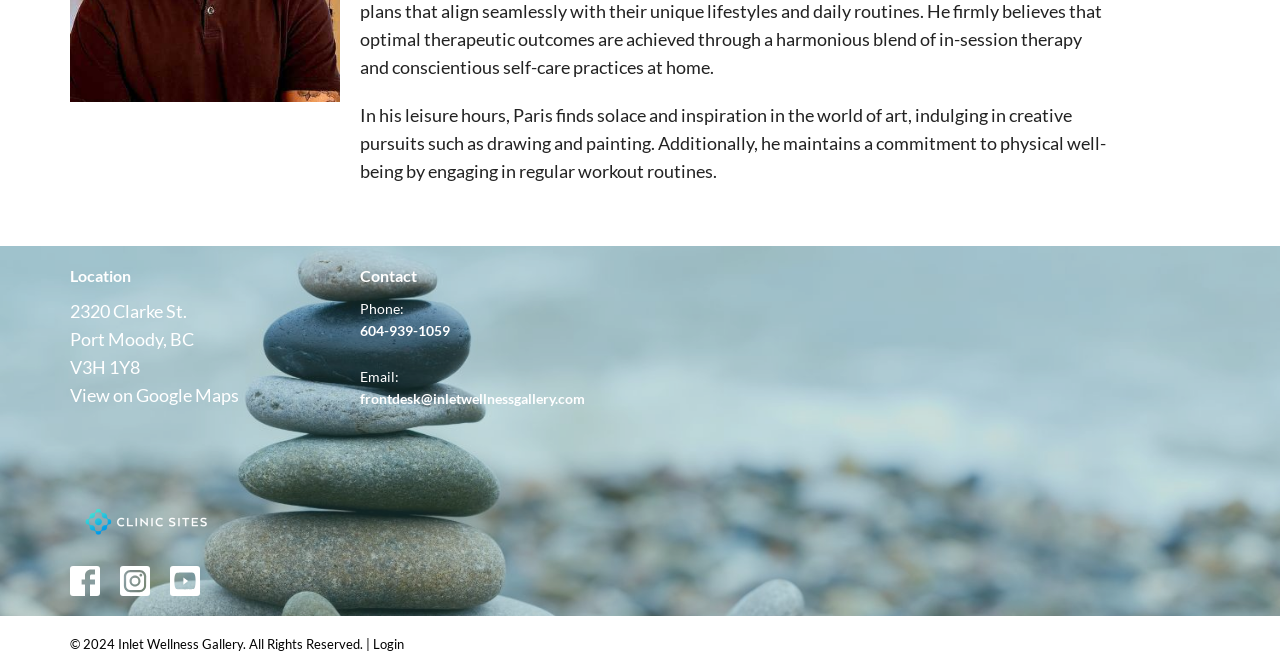Identify the bounding box coordinates for the UI element described as follows: View on Google Maps. Use the format (top-left x, top-left y, bottom-right x, bottom-right y) and ensure all values are floating point numbers between 0 and 1.

[0.055, 0.571, 0.187, 0.604]